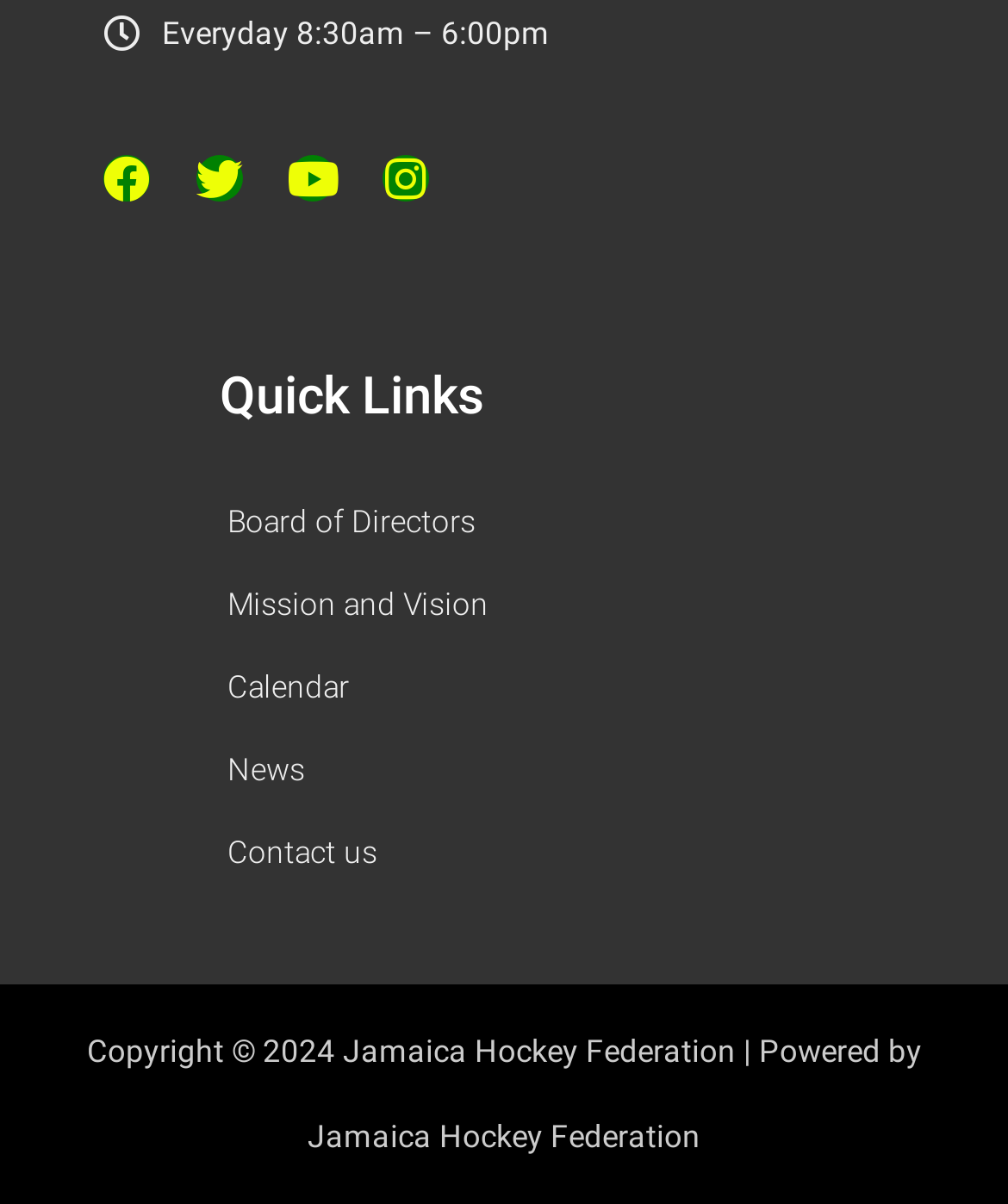Indicate the bounding box coordinates of the element that must be clicked to execute the instruction: "Read the mission and vision". The coordinates should be given as four float numbers between 0 and 1, i.e., [left, top, right, bottom].

[0.218, 0.468, 0.974, 0.537]